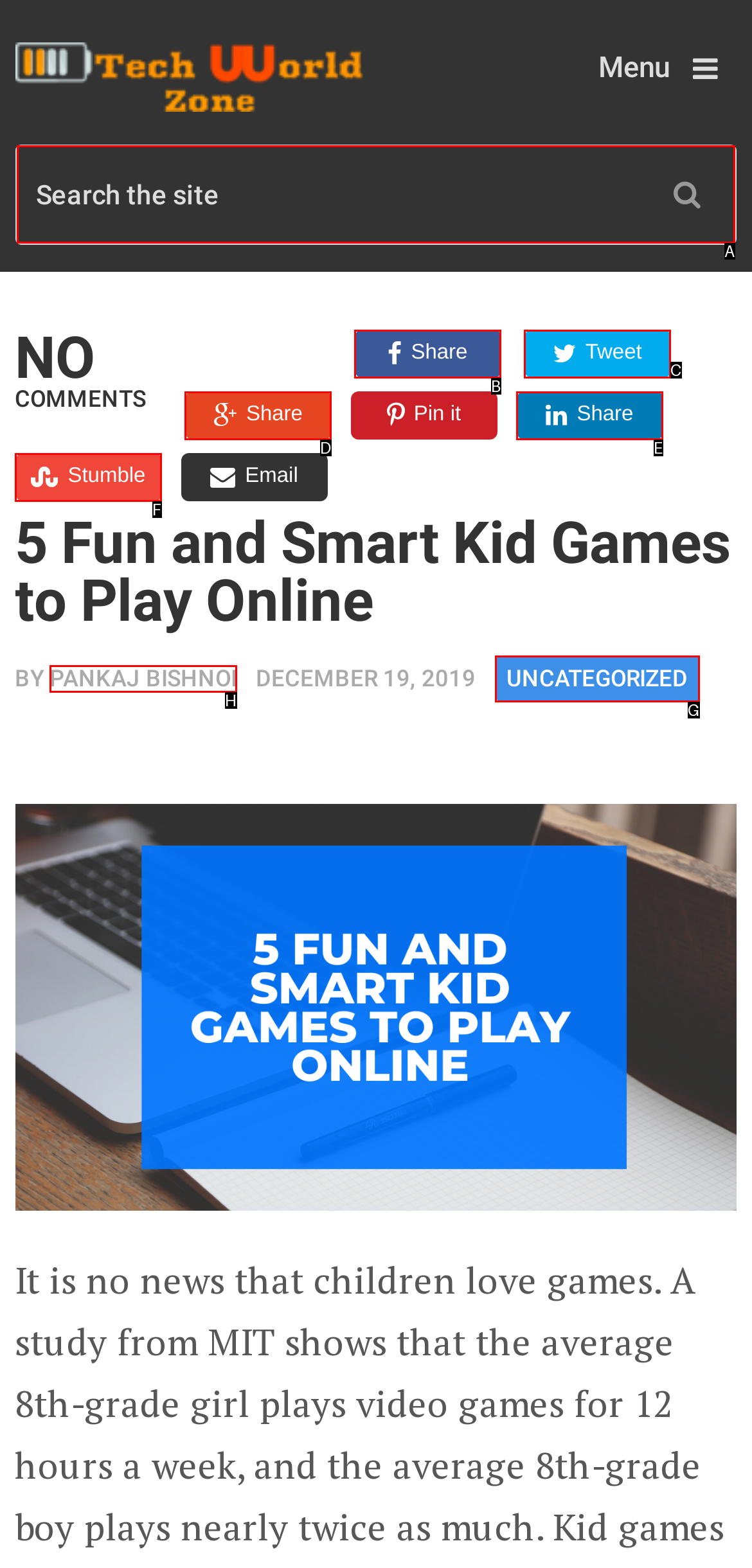Point out the option that needs to be clicked to fulfill the following instruction: click CONTACT US
Answer with the letter of the appropriate choice from the listed options.

None